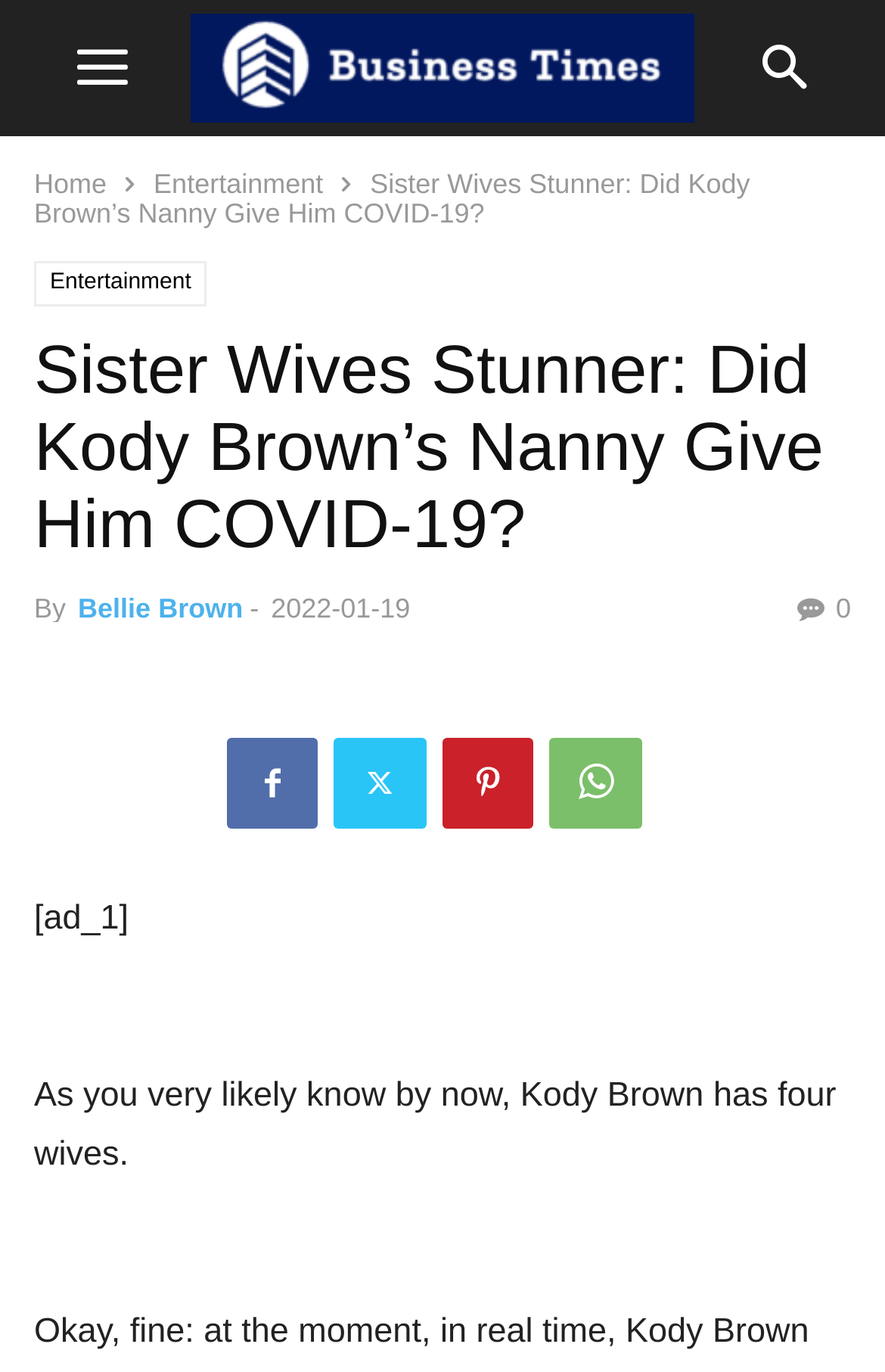Provide your answer in a single word or phrase: 
What is the topic of the article?

Sister Wives